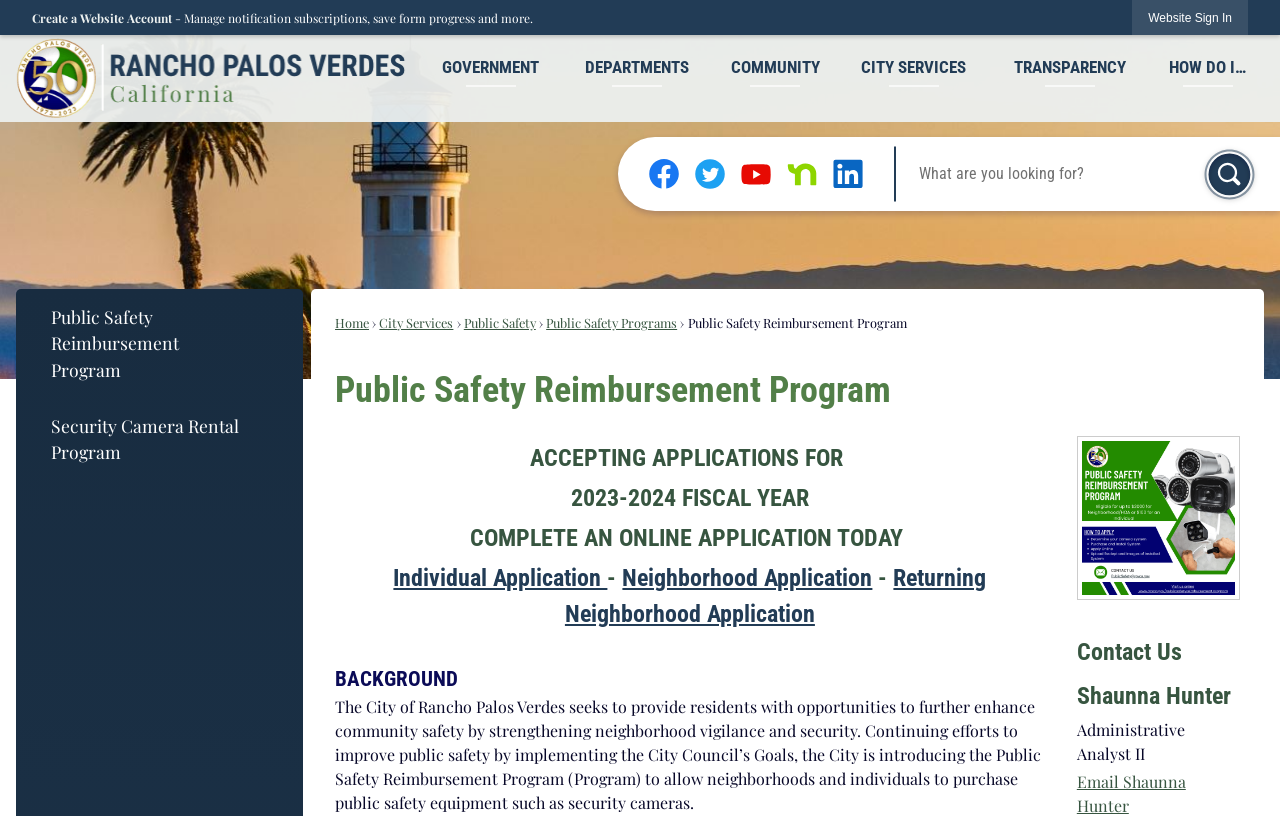Refer to the image and provide a thorough answer to this question:
What is the current application period for the program?

The webpage states that the program is accepting applications for the 2023-2024 fiscal year, indicating that this is the current application period.